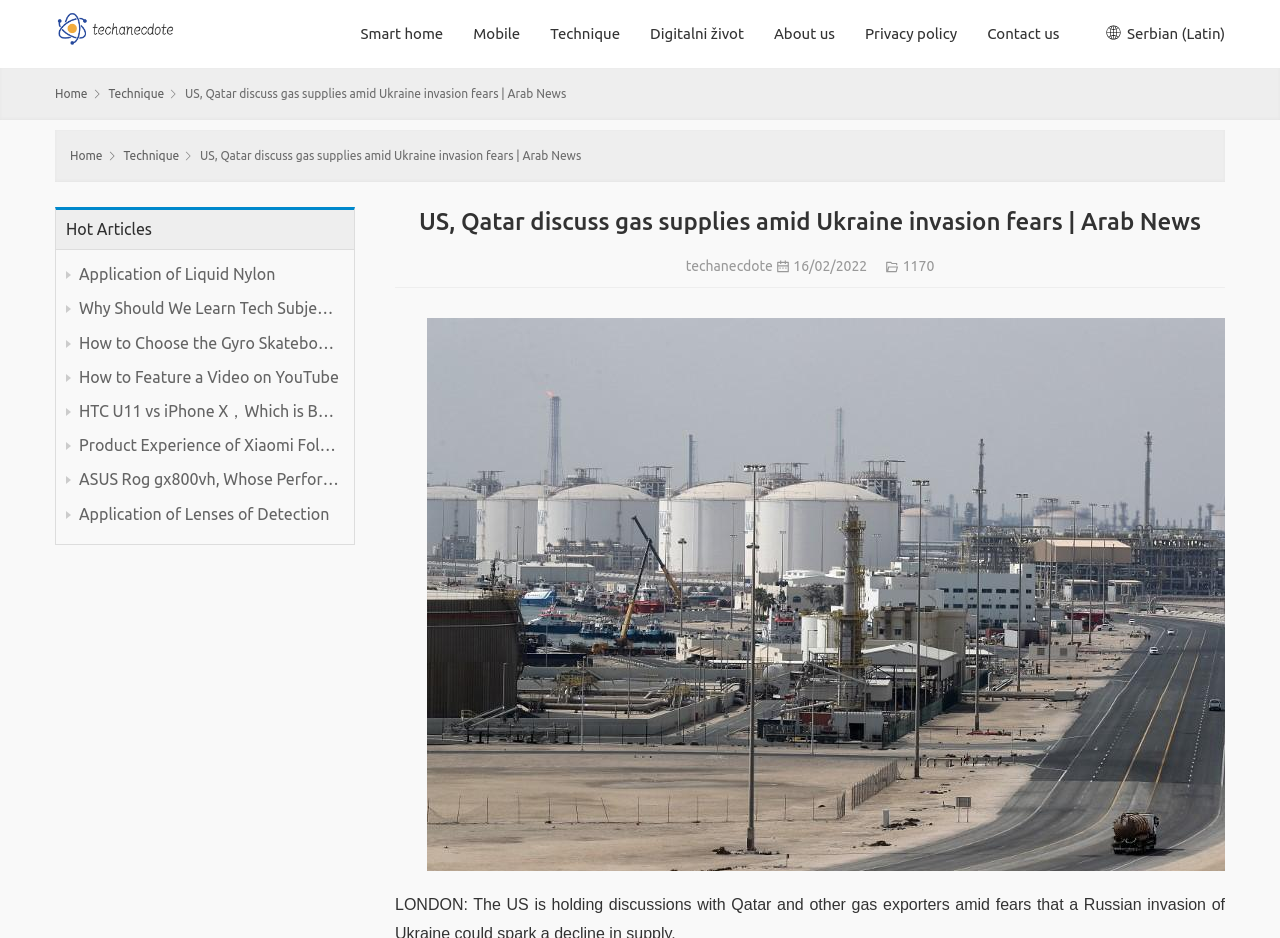Please specify the bounding box coordinates for the clickable region that will help you carry out the instruction: "Read the article about 'Application of Liquid Nylon'".

[0.062, 0.283, 0.265, 0.303]